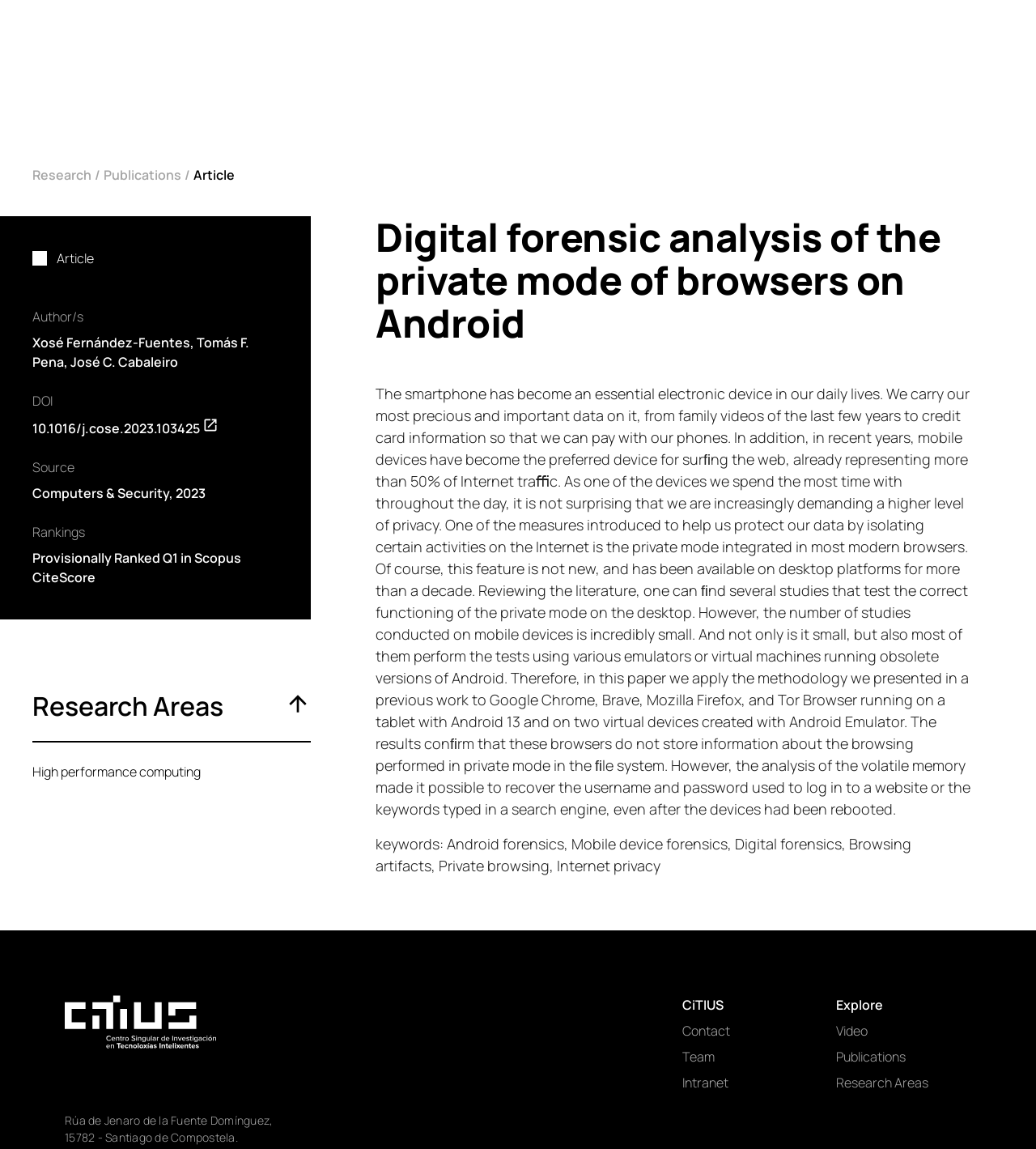Please specify the bounding box coordinates of the clickable region necessary for completing the following instruction: "View the publication with DOI 10.1016/j.cose.2023.103425". The coordinates must consist of four float numbers between 0 and 1, i.e., [left, top, right, bottom].

[0.031, 0.365, 0.211, 0.381]